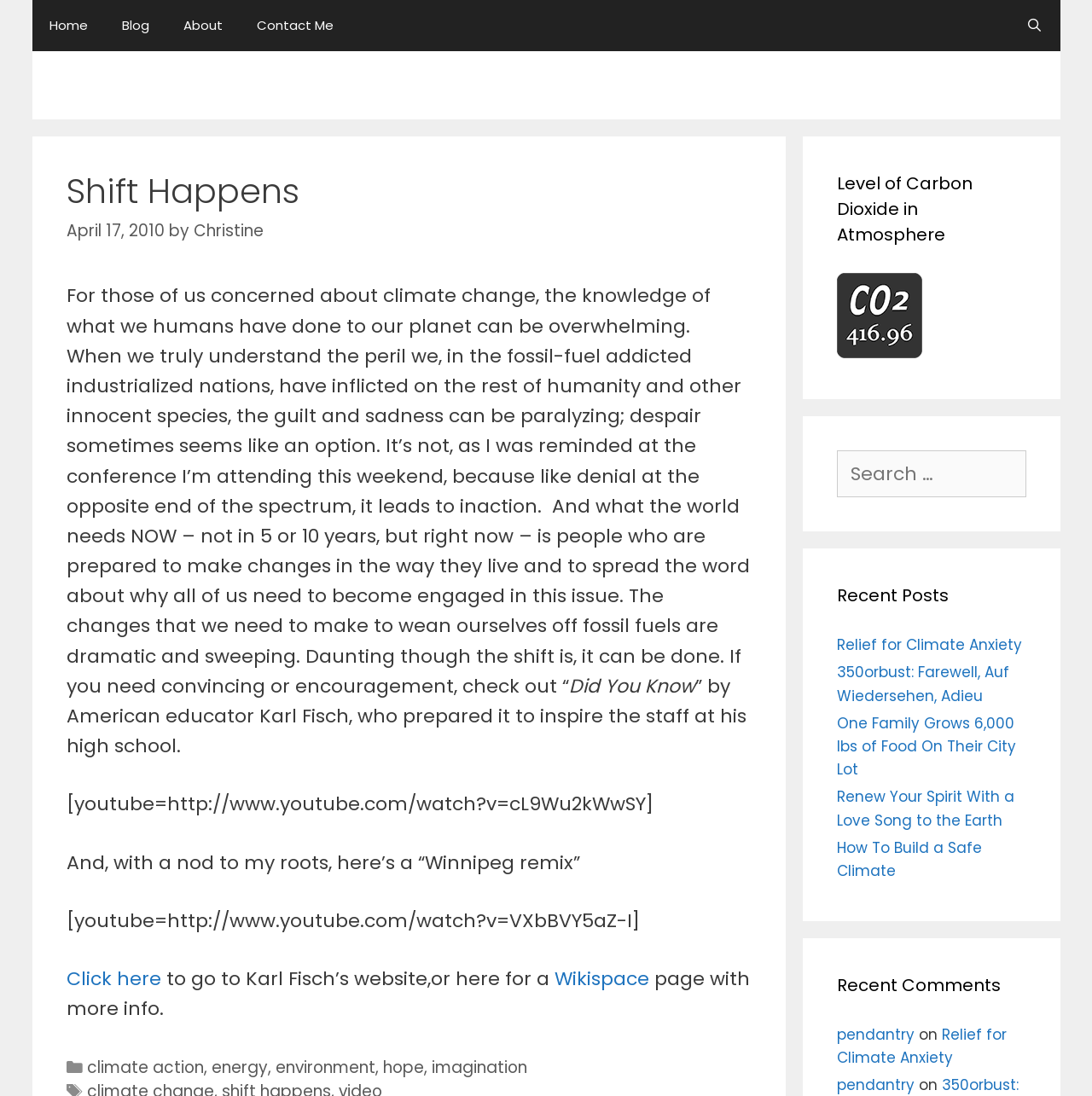Based on the element description aria-label="Open Search Bar", identify the bounding box of the UI element in the given webpage screenshot. The coordinates should be in the format (top-left x, top-left y, bottom-right x, bottom-right y) and must be between 0 and 1.

[0.924, 0.0, 0.971, 0.047]